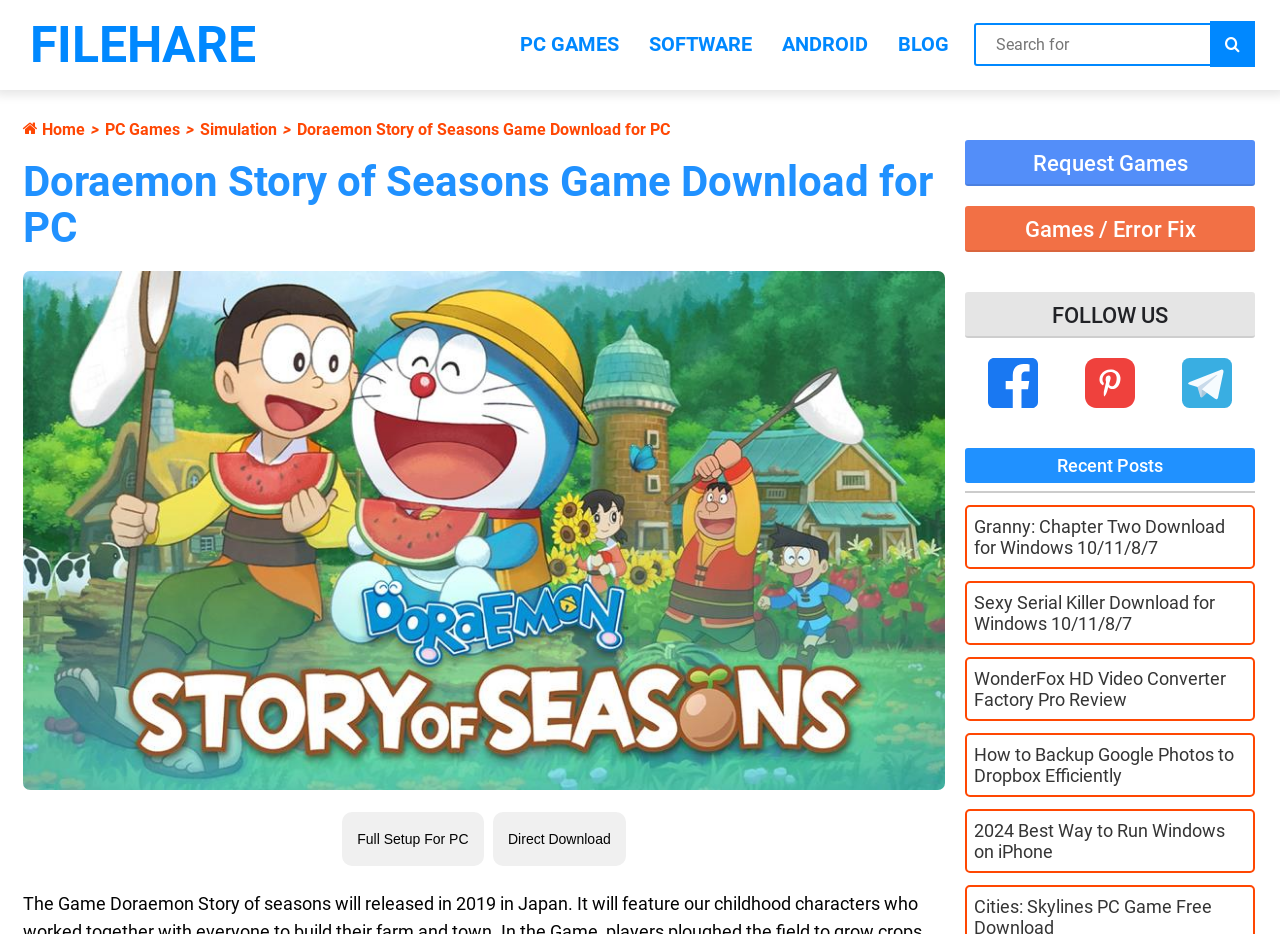Find the bounding box coordinates for the area you need to click to carry out the instruction: "Follow the topic". The coordinates should be four float numbers between 0 and 1, indicated as [left, top, right, bottom].

None